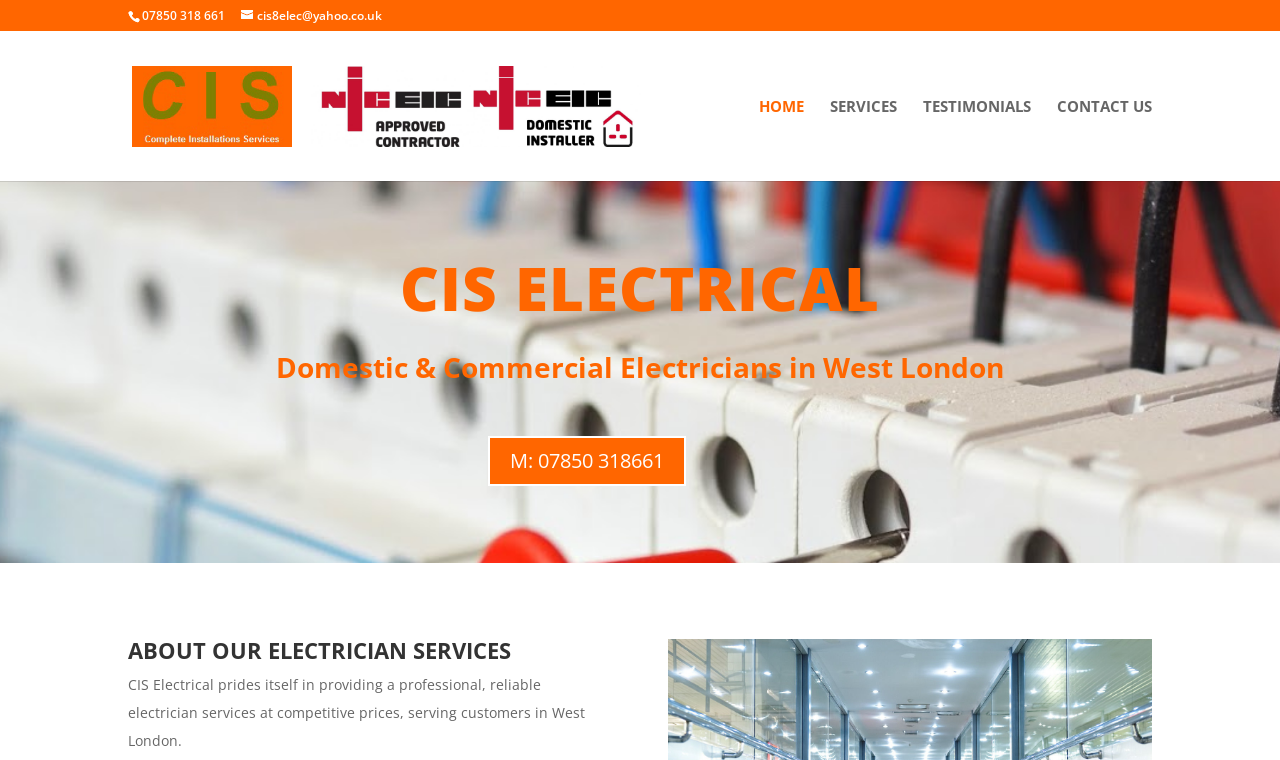Give a one-word or one-phrase response to the question: 
What is the main focus of CIS Electrical?

Providing professional, reliable electrician services